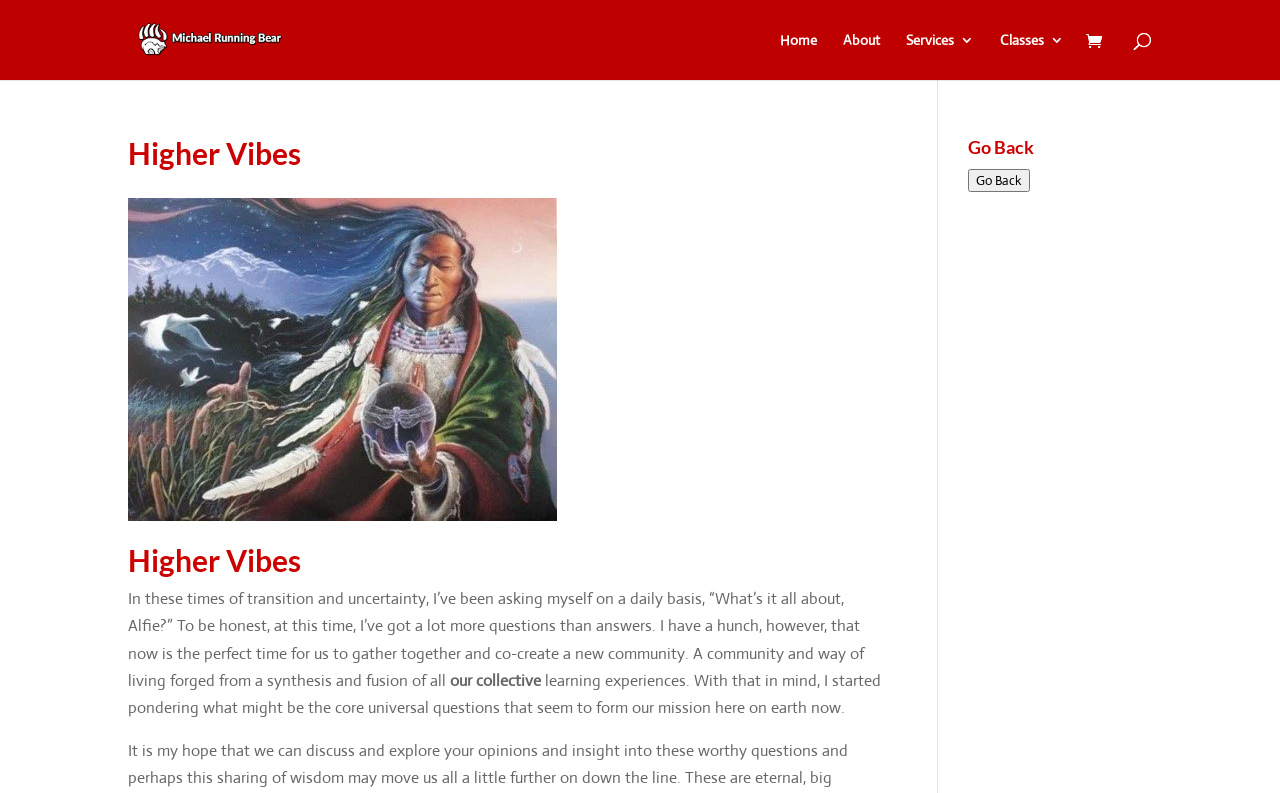Give a concise answer using only one word or phrase for this question:
What is the name of the author?

Michael Running Bear